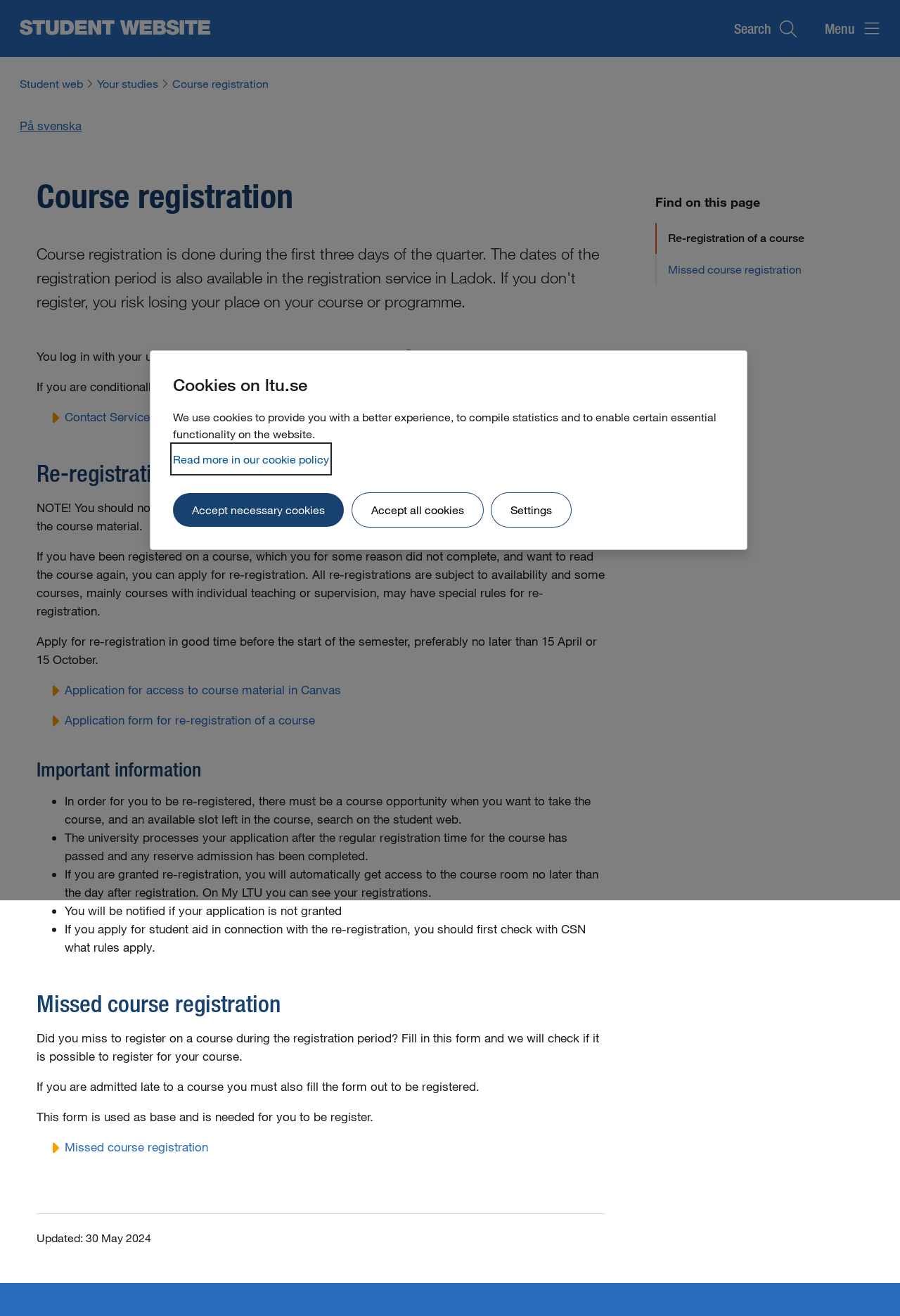How do you log in to register for a course?
Based on the image, give a concise answer in the form of a single word or short phrase.

With user account